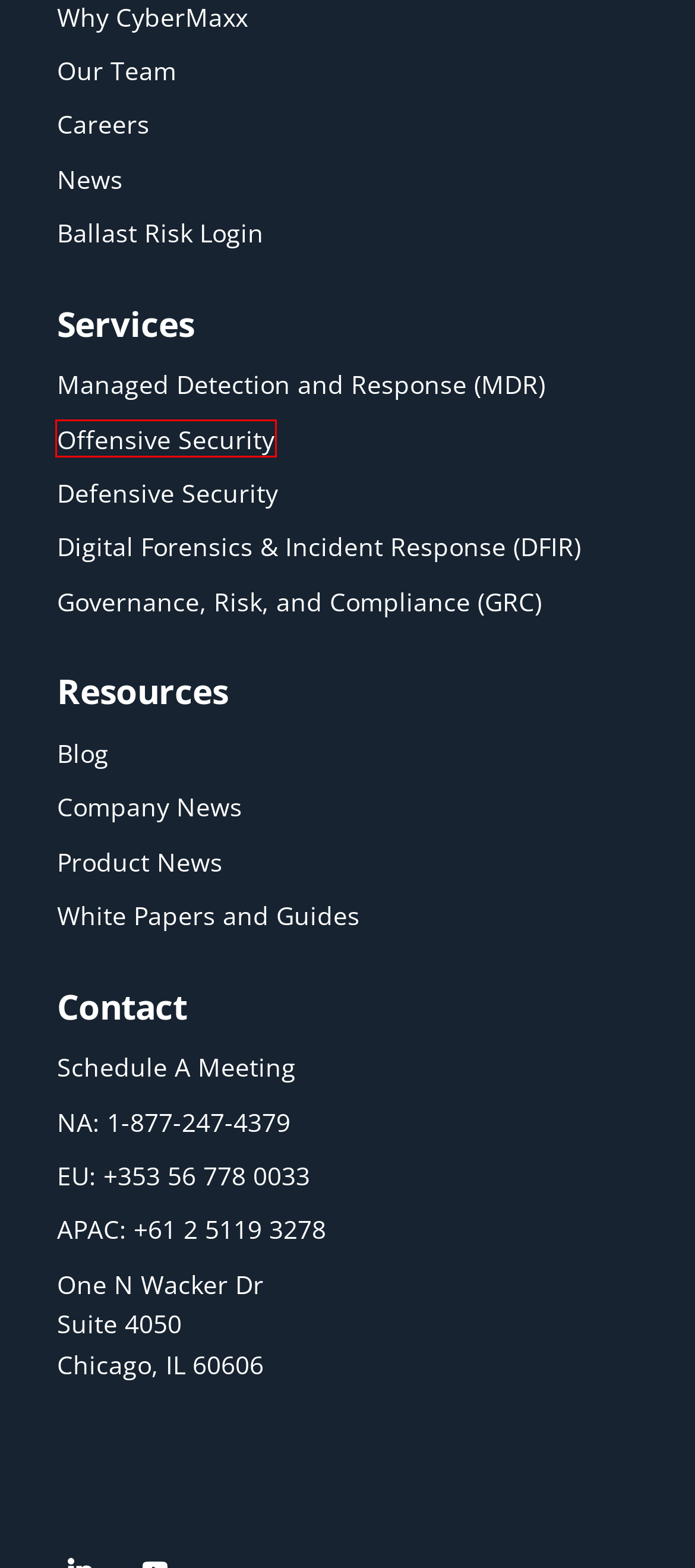Look at the screenshot of a webpage where a red rectangle bounding box is present. Choose the webpage description that best describes the new webpage after clicking the element inside the red bounding box. Here are the candidates:
A. Offensive Security Services by CyberMaxx
B. Talk To Sales | Cybersecurity Solutions | CyberMaxx
C. Expert DFIR Services - Investigate, Analyze and Mitigate Threats
D. Governance, Risk, and Compliance Services by CyberMaxx
E. Cybersecurity Defensive Services provided by CyberMaxx
F. Job openings for CyberMaxx - Cyber Security Career Opportunities
G. Threat Intelligence & Resources Blog | CyberMaxx
H. Cybersecurity Services provided by CyberMaxx

A